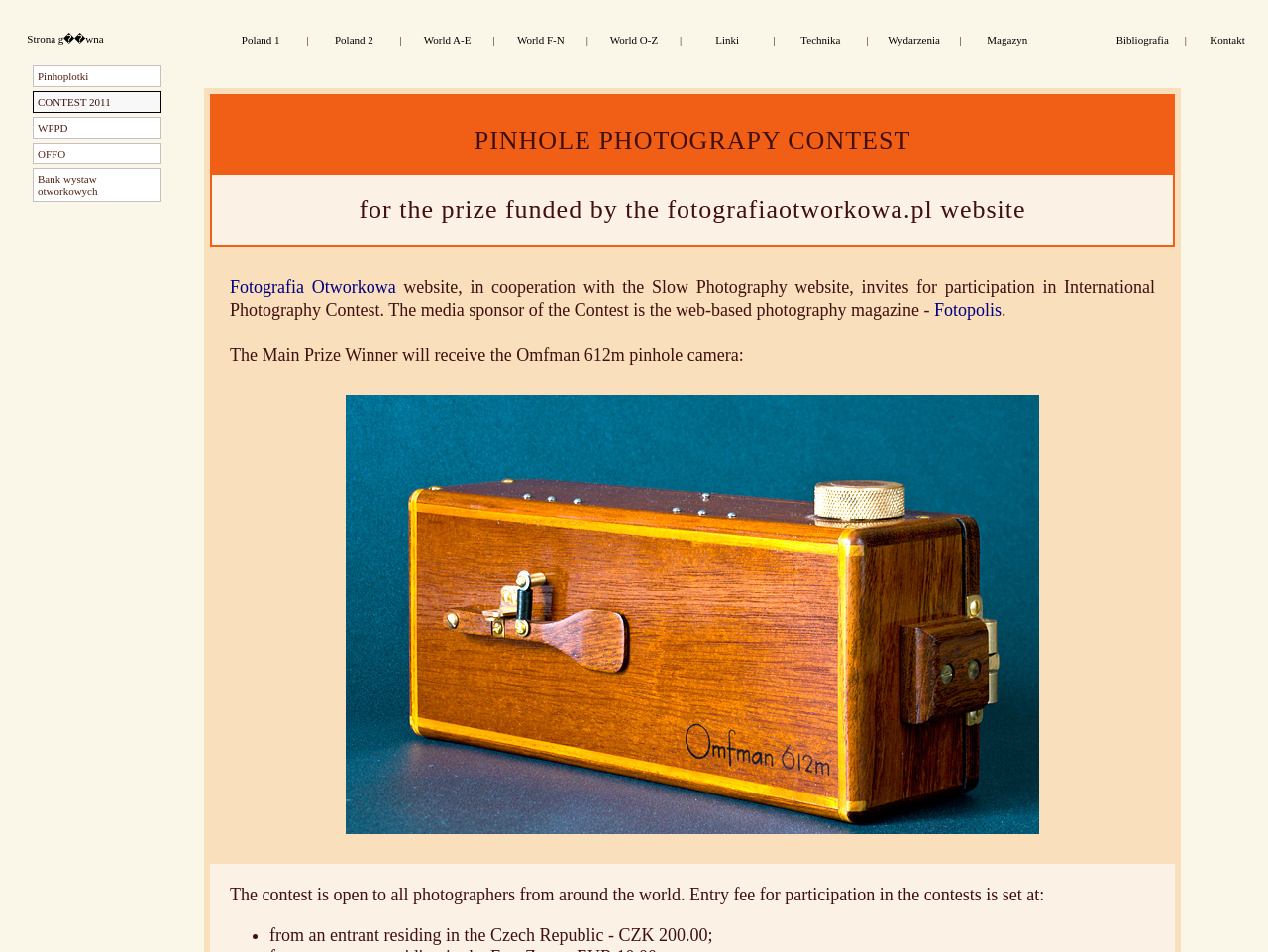Based on the element description Bank wystaw otworkowych, identify the bounding box coordinates for the UI element. The coordinates should be in the format (top-left x, top-left y, bottom-right x, bottom-right y) and within the 0 to 1 range.

[0.026, 0.177, 0.127, 0.212]